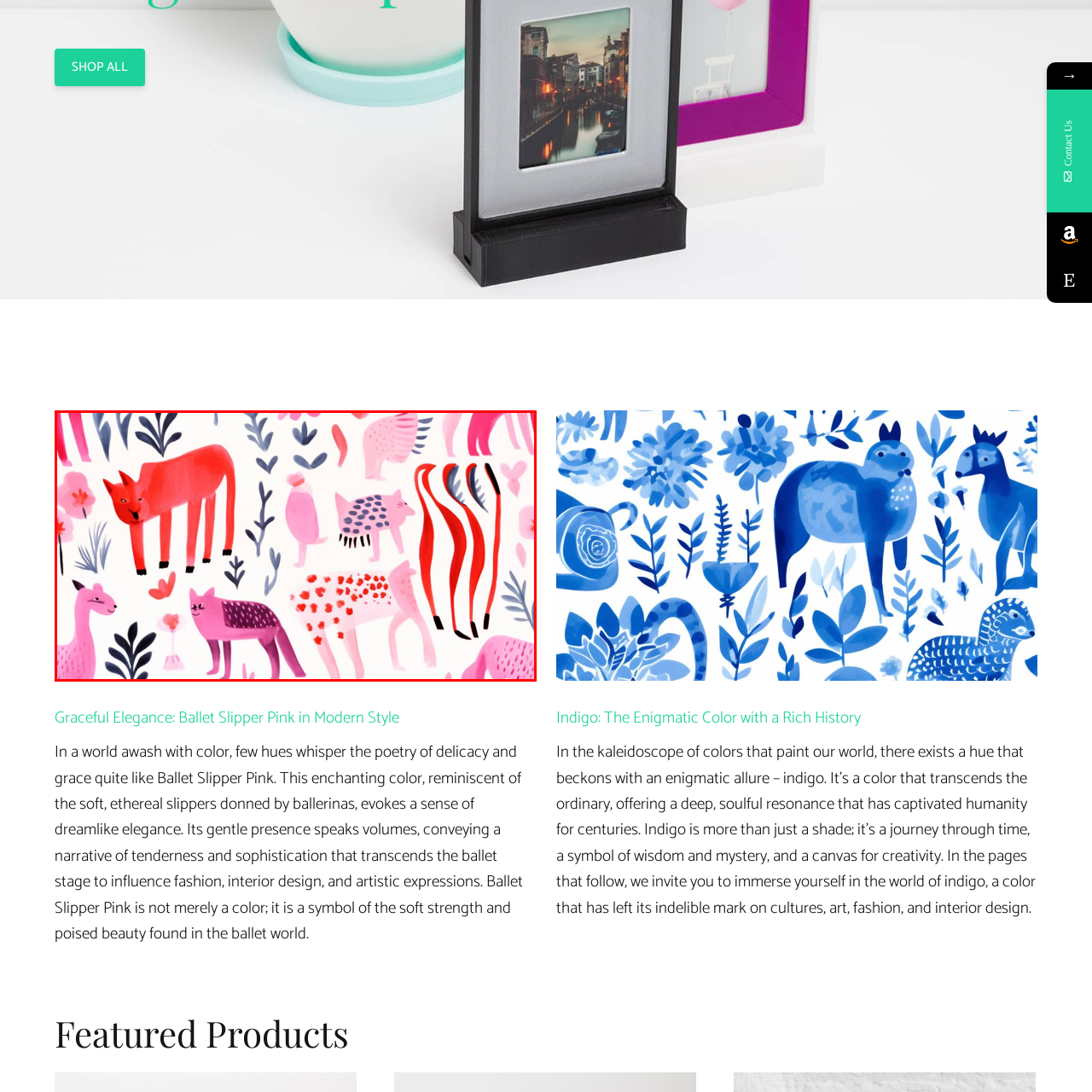What type of atmosphere does the design evoke?
Observe the image within the red bounding box and generate a detailed answer, ensuring you utilize all relevant visual cues.

The caption describes the design as having a 'dreamy elegance' and evoking 'feelings of charm and harmony', suggesting that the overall atmosphere of the design is one of serenity and pleasantness.